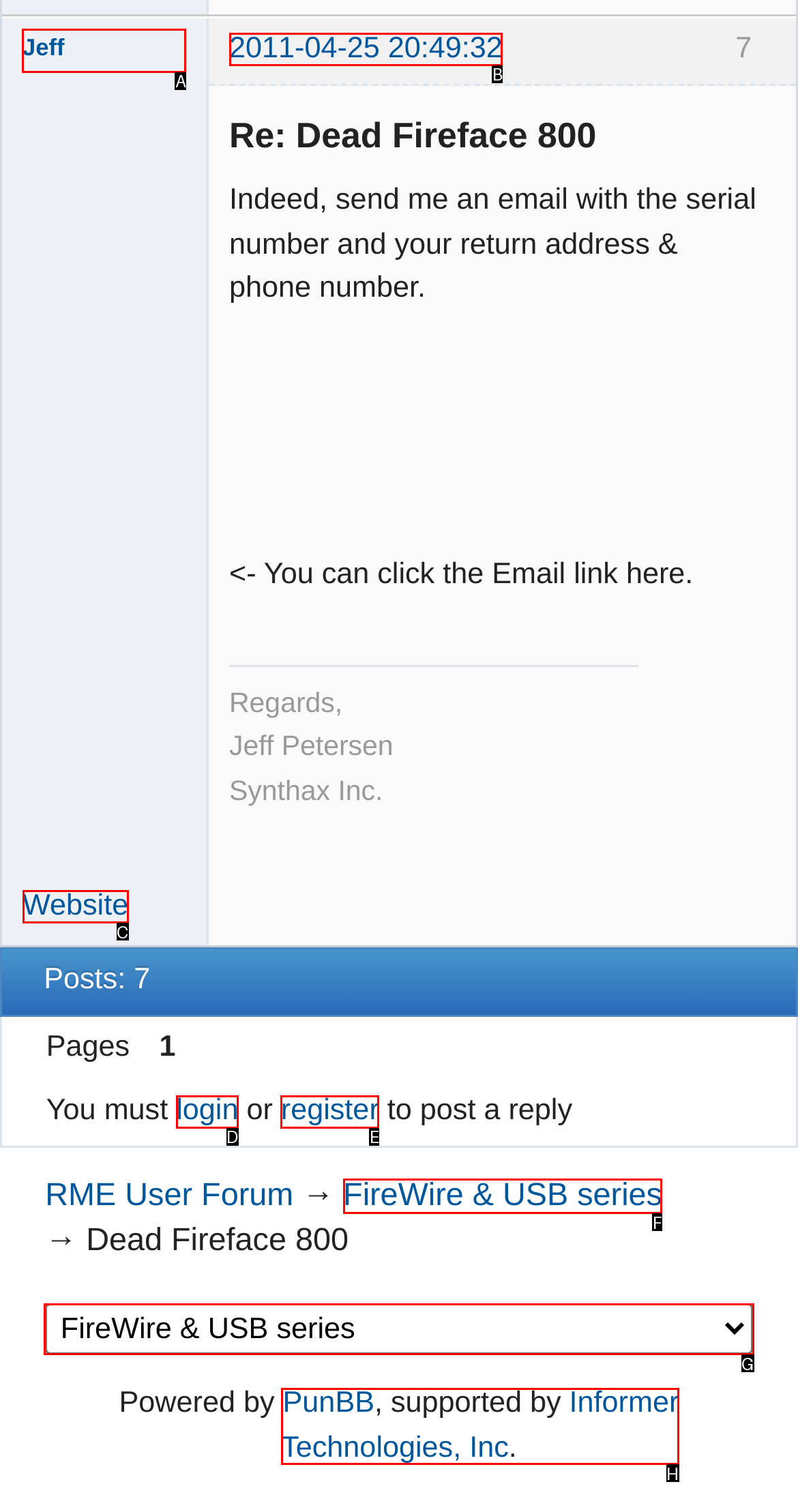Tell me which option I should click to complete the following task: Click Jeff's profile link Answer with the option's letter from the given choices directly.

A